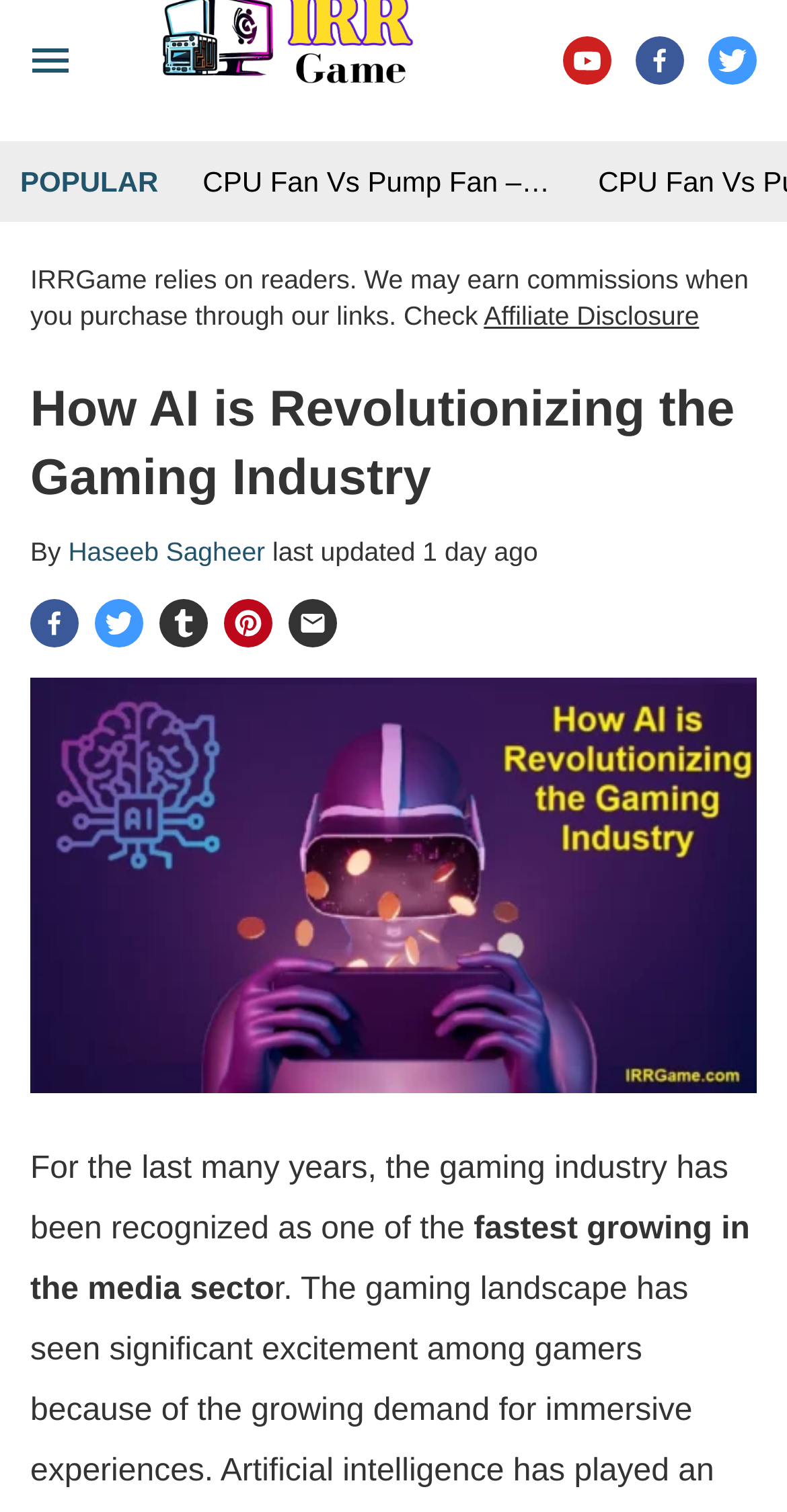Identify the bounding box for the UI element described as: "aria-label="Menu Button" title="Menu Button"". The coordinates should be four float numbers between 0 and 1, i.e., [left, top, right, bottom].

[0.0, 0.0, 0.128, 0.08]